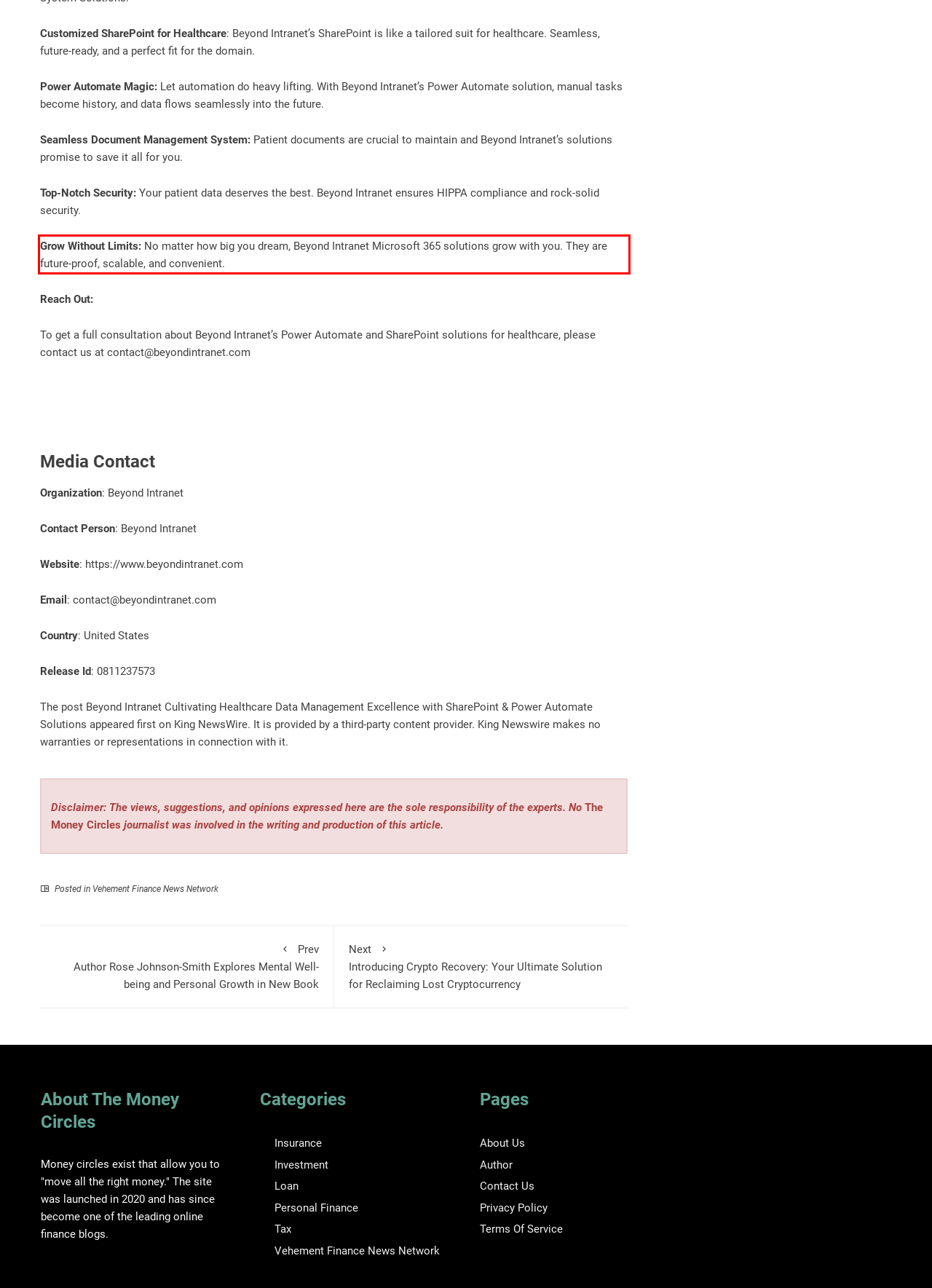Within the provided webpage screenshot, find the red rectangle bounding box and perform OCR to obtain the text content.

Grow Without Limits: No matter how big you dream, Beyond Intranet Microsoft 365 solutions grow with you. They are future-proof, scalable, and convenient.